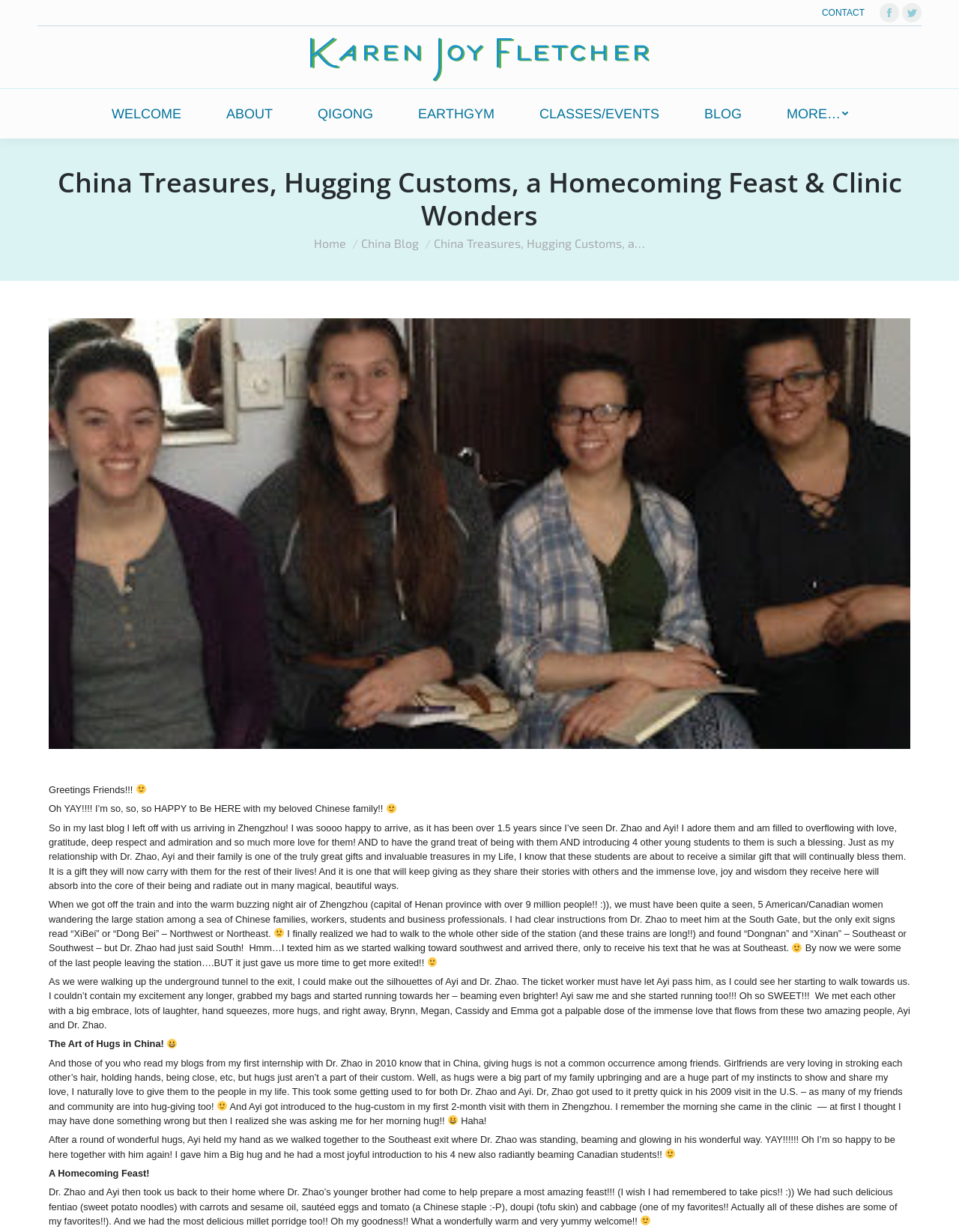Using floating point numbers between 0 and 1, provide the bounding box coordinates in the format (top-left x, top-left y, bottom-right x, bottom-right y). Locate the UI element described here: parent_node: Karen Joy Fletcher

[0.294, 0.026, 0.706, 0.067]